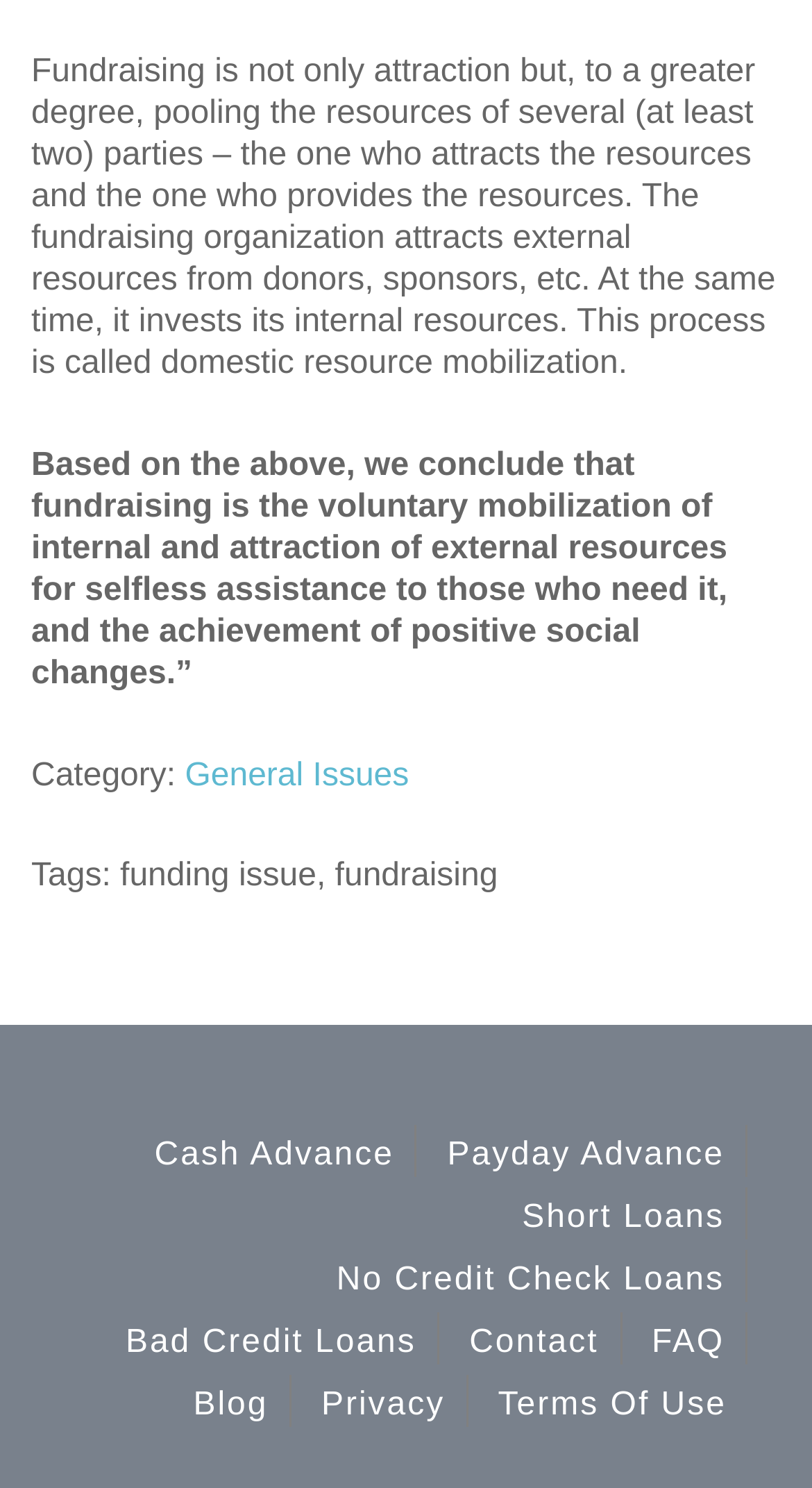Please locate the clickable area by providing the bounding box coordinates to follow this instruction: "Visit 'Cash Advance'".

[0.19, 0.763, 0.485, 0.791]